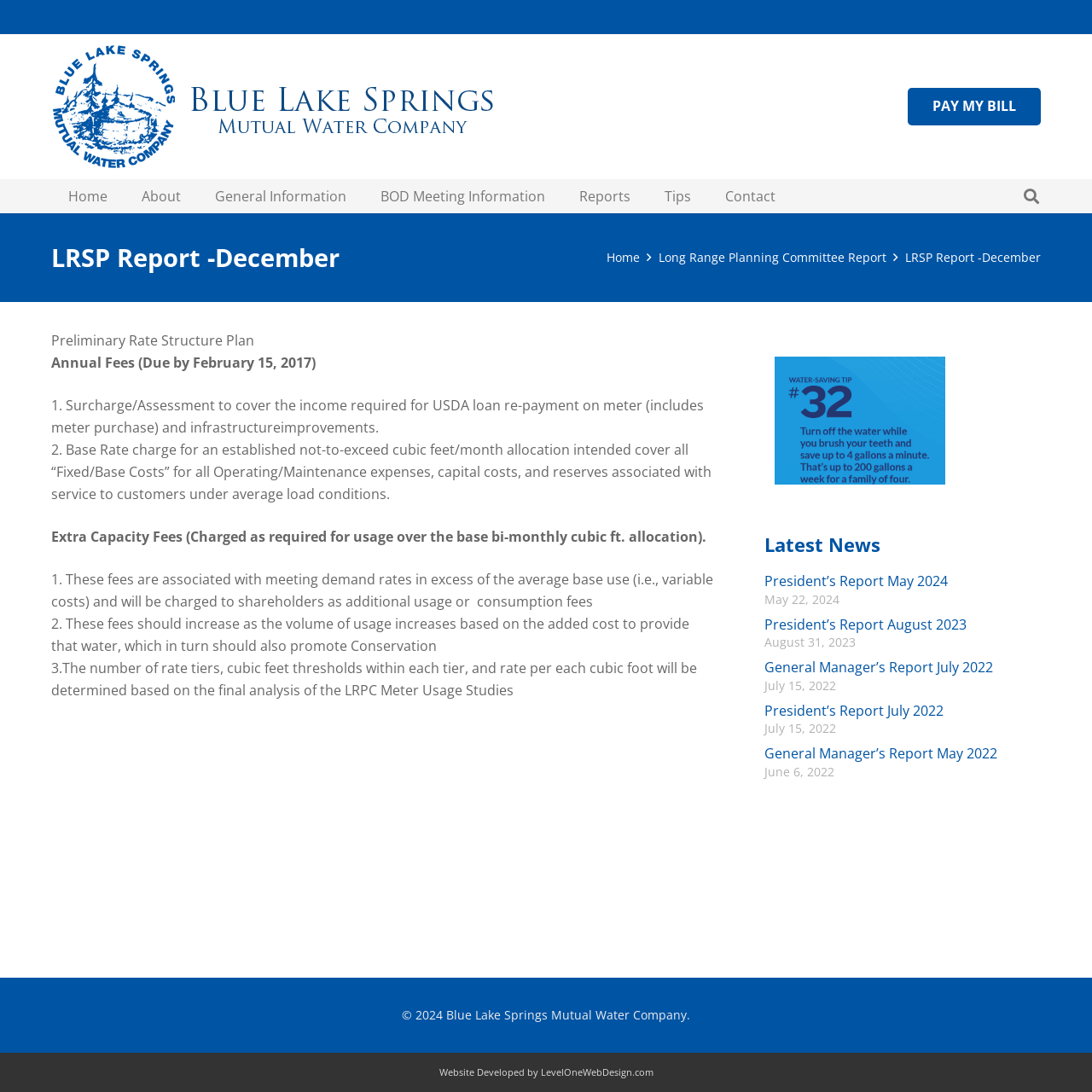What is the latest news section about?
Answer with a single word or phrase, using the screenshot for reference.

President's and General Manager's reports